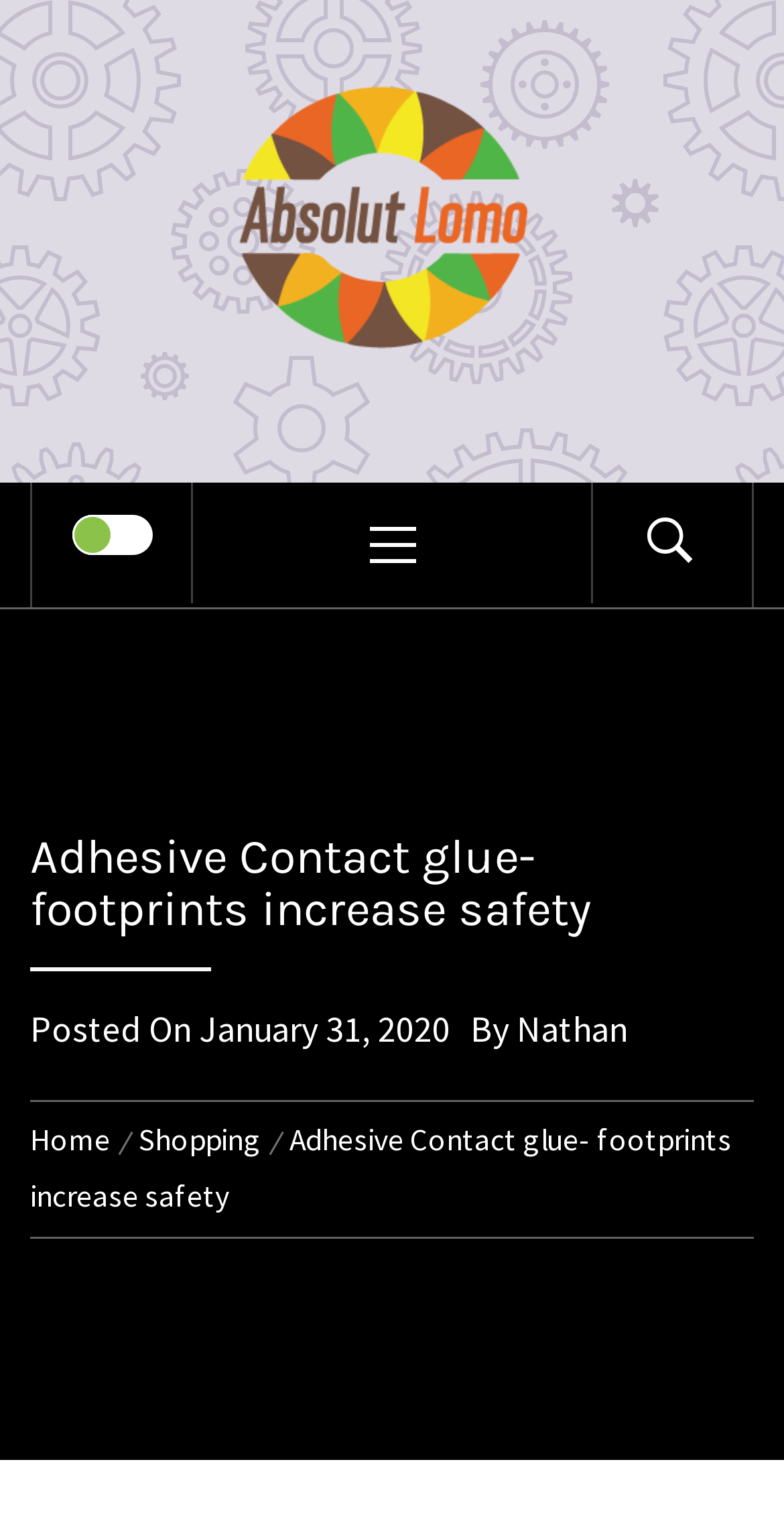What is the second item in the breadcrumbs navigation?
Can you offer a detailed and complete answer to this question?

The breadcrumbs navigation is located at the bottom of the page, and it contains links to 'Home', 'Shopping', and the current page. The second item in the navigation is the link 'Shopping'.